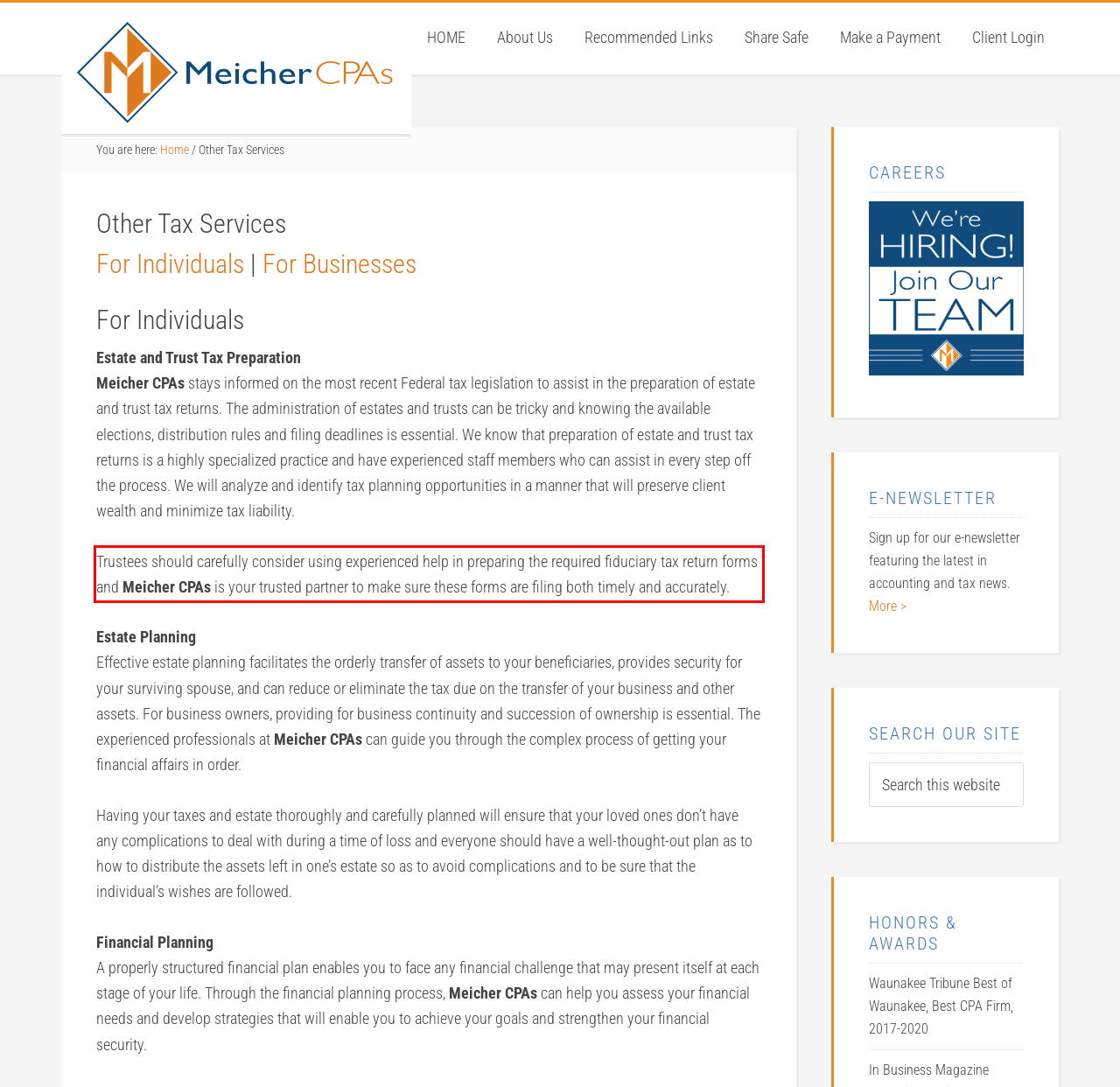Analyze the screenshot of a webpage where a red rectangle is bounding a UI element. Extract and generate the text content within this red bounding box.

Trustees should carefully consider using experienced help in preparing the required fiduciary tax return forms and Meicher CPAs is your trusted partner to make sure these forms are filing both timely and accurately.